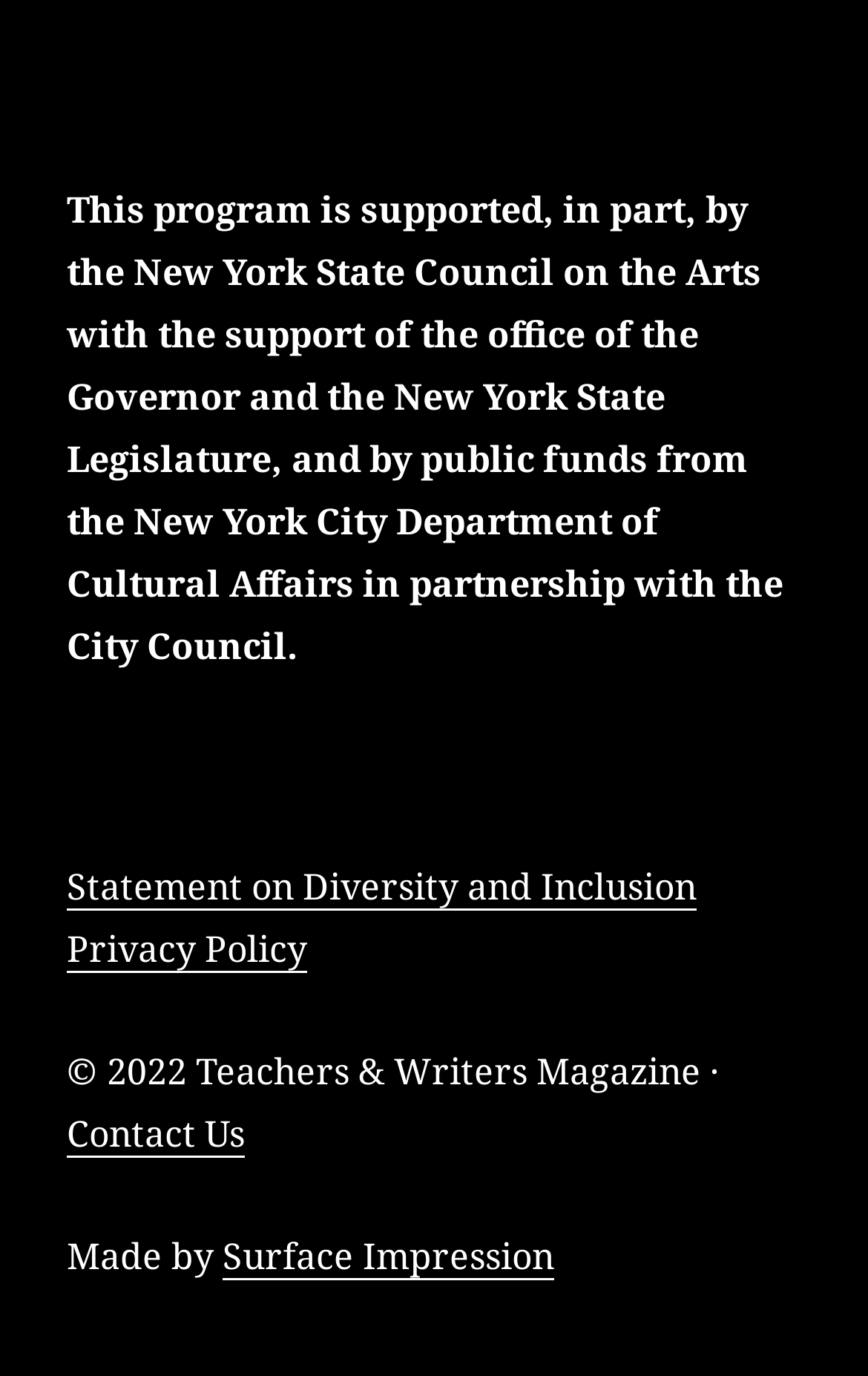Identify the bounding box coordinates for the UI element described as follows: "Surface Impression". Ensure the coordinates are four float numbers between 0 and 1, formatted as [left, top, right, bottom].

[0.256, 0.894, 0.638, 0.93]